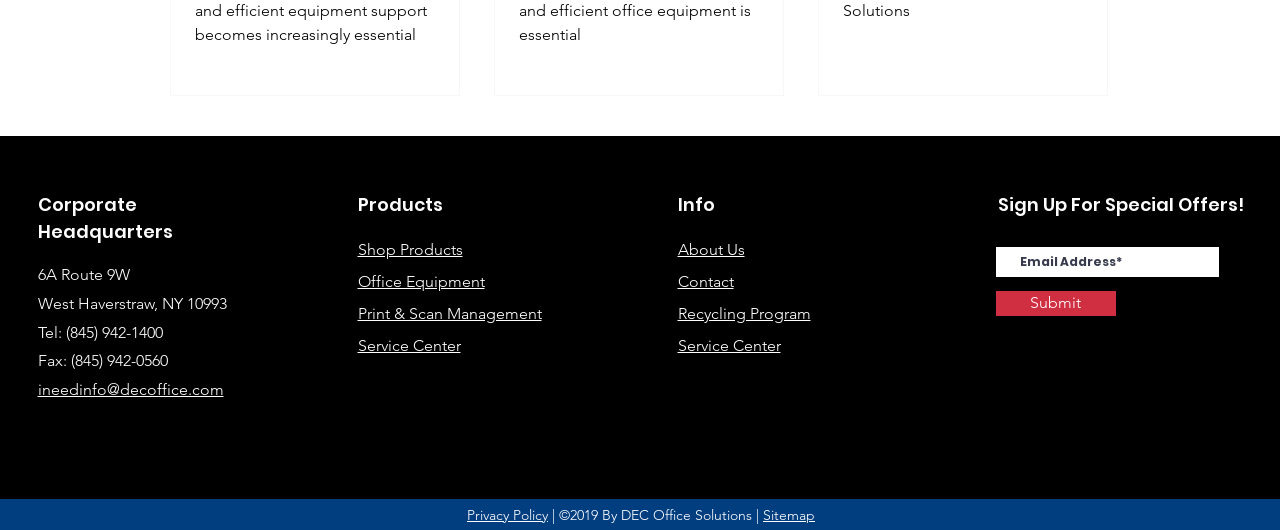Identify the coordinates of the bounding box for the element that must be clicked to accomplish the instruction: "View Corporate Headquarters".

[0.029, 0.36, 0.211, 0.462]